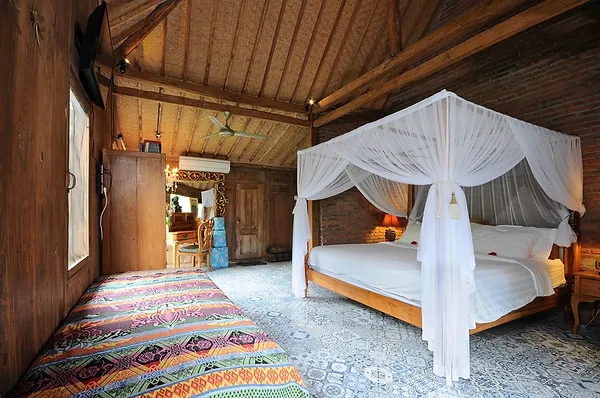What can be seen through the large windows?
Please use the image to provide a one-word or short phrase answer.

Private Rice Terrace